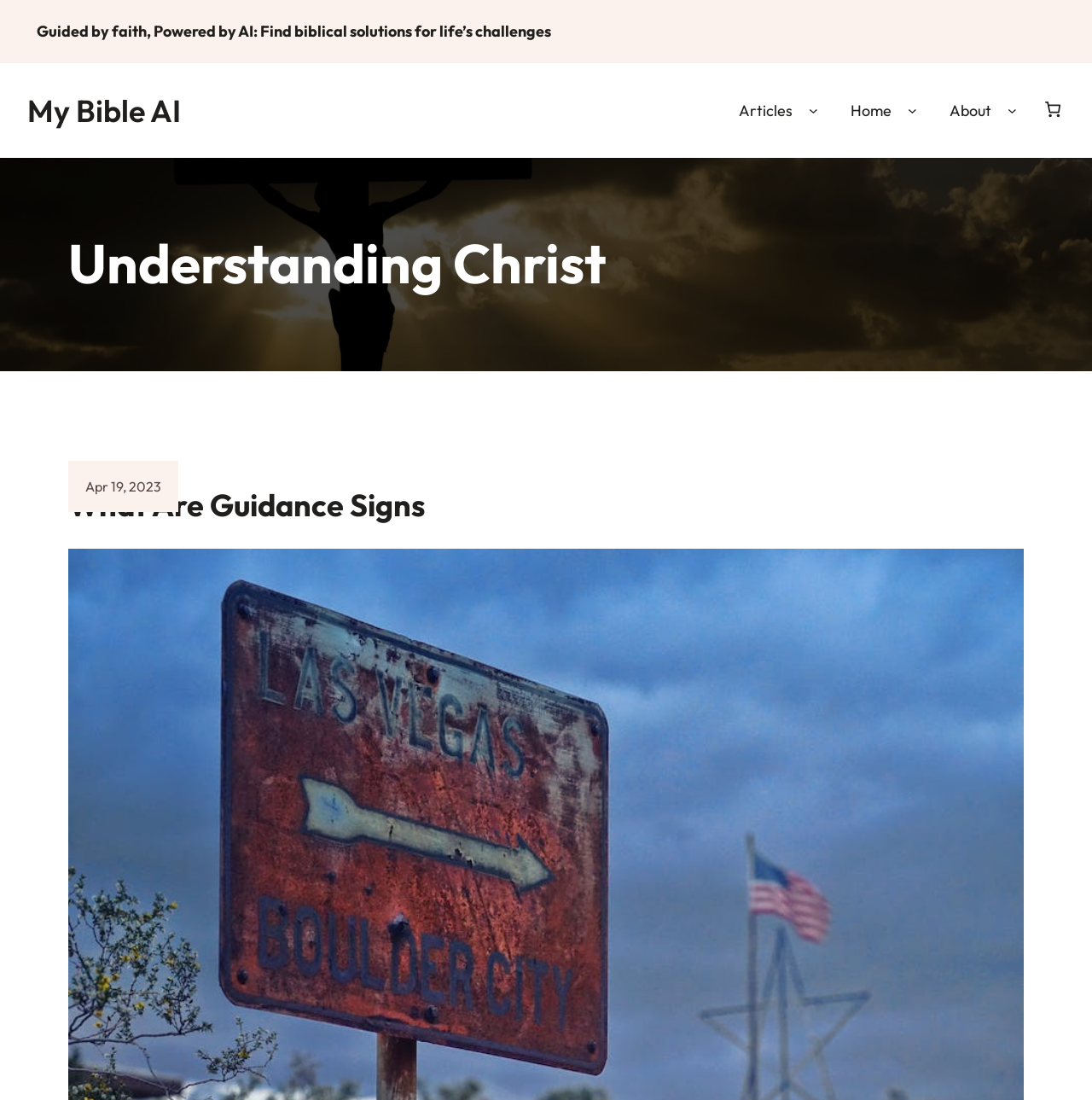Based on the image, provide a detailed response to the question:
What is the title of the first article?

I looked at the heading elements on the webpage and found the first one with the text 'Understanding Christ'.